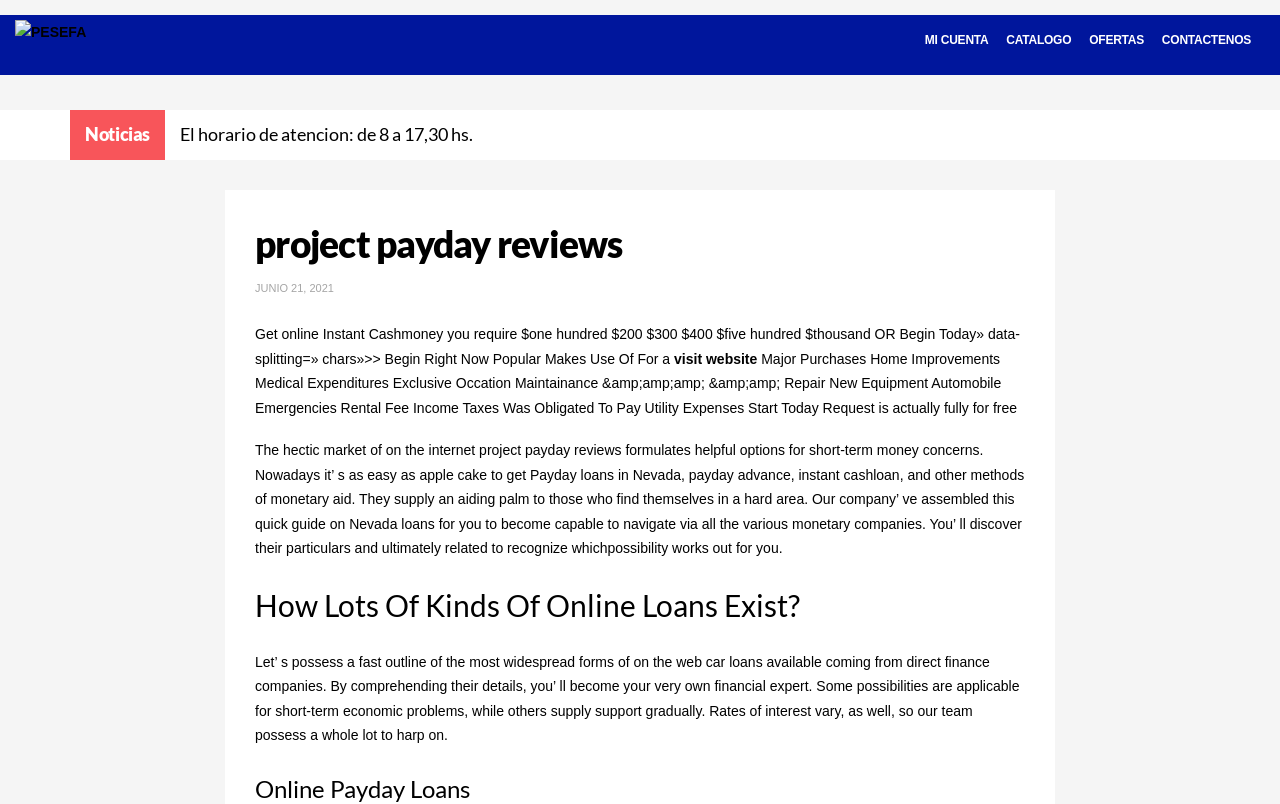Given the description "visit website", determine the bounding box of the corresponding UI element.

[0.527, 0.436, 0.592, 0.456]